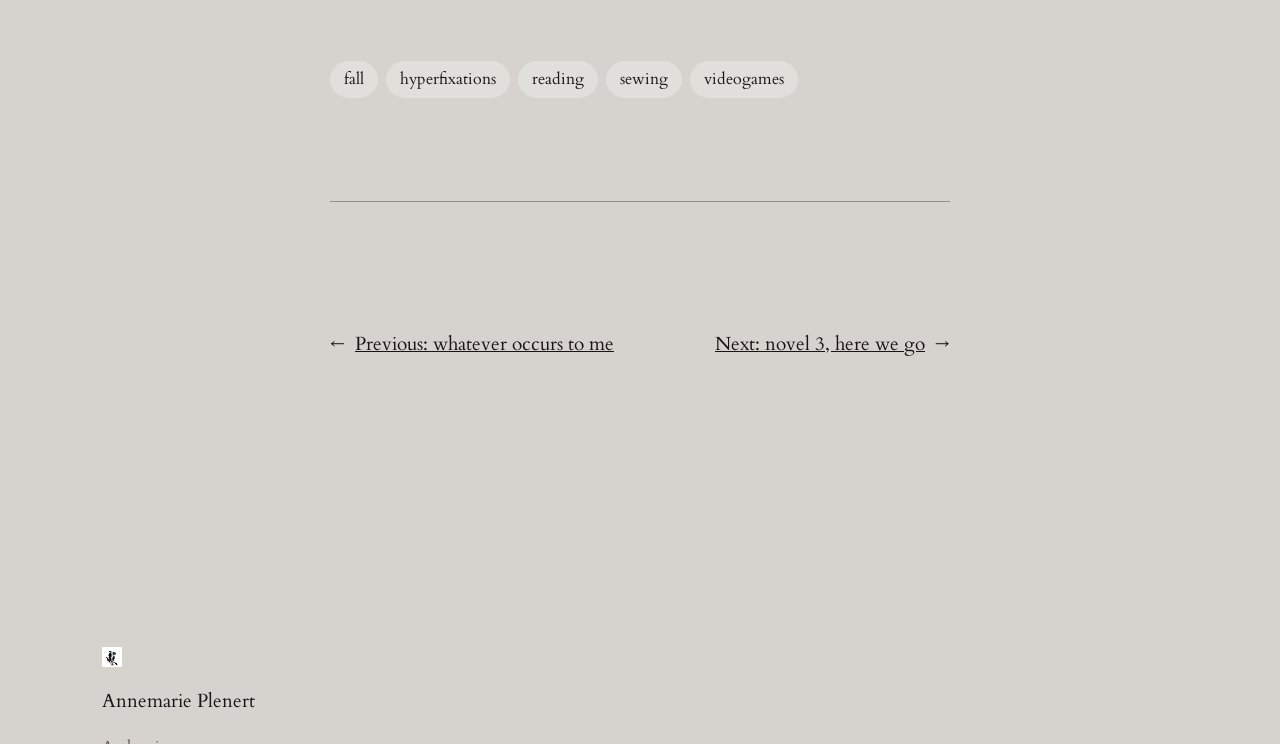Determine the bounding box for the HTML element described here: "Invasives". The coordinates should be given as [left, top, right, bottom] with each number being a float between 0 and 1.

None